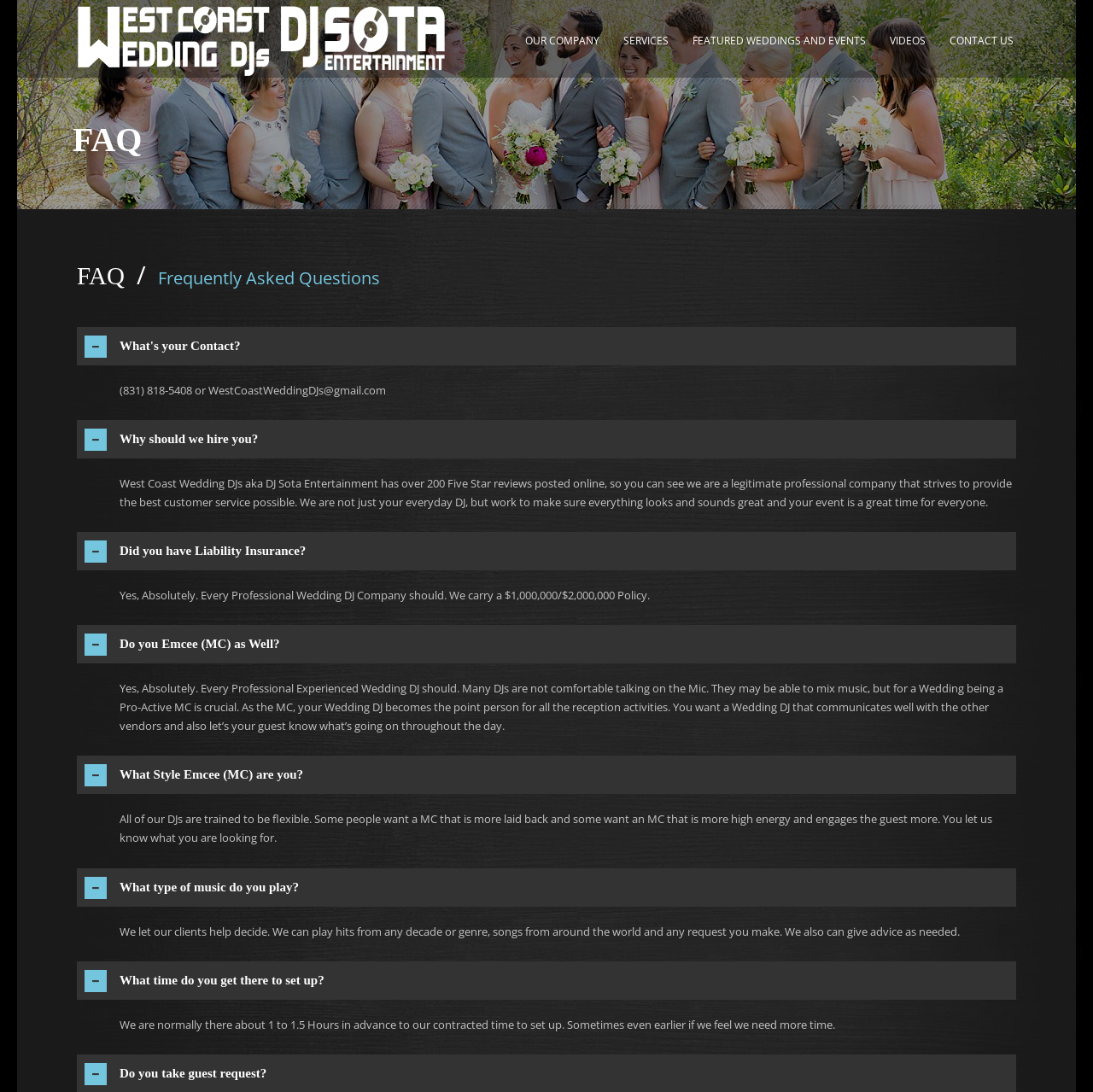How long before the contracted time do West Coast Wedding DJs arrive to set up?
Please give a detailed and elaborate answer to the question based on the image.

I found the answer by looking at the FAQ section of the webpage, specifically the question 'What time do you get there to set up?' which is answered with 'We are normally there about 1 to 1.5 Hours in advance to our contracted time to set up. Sometimes even earlier if we feel we need more time'.